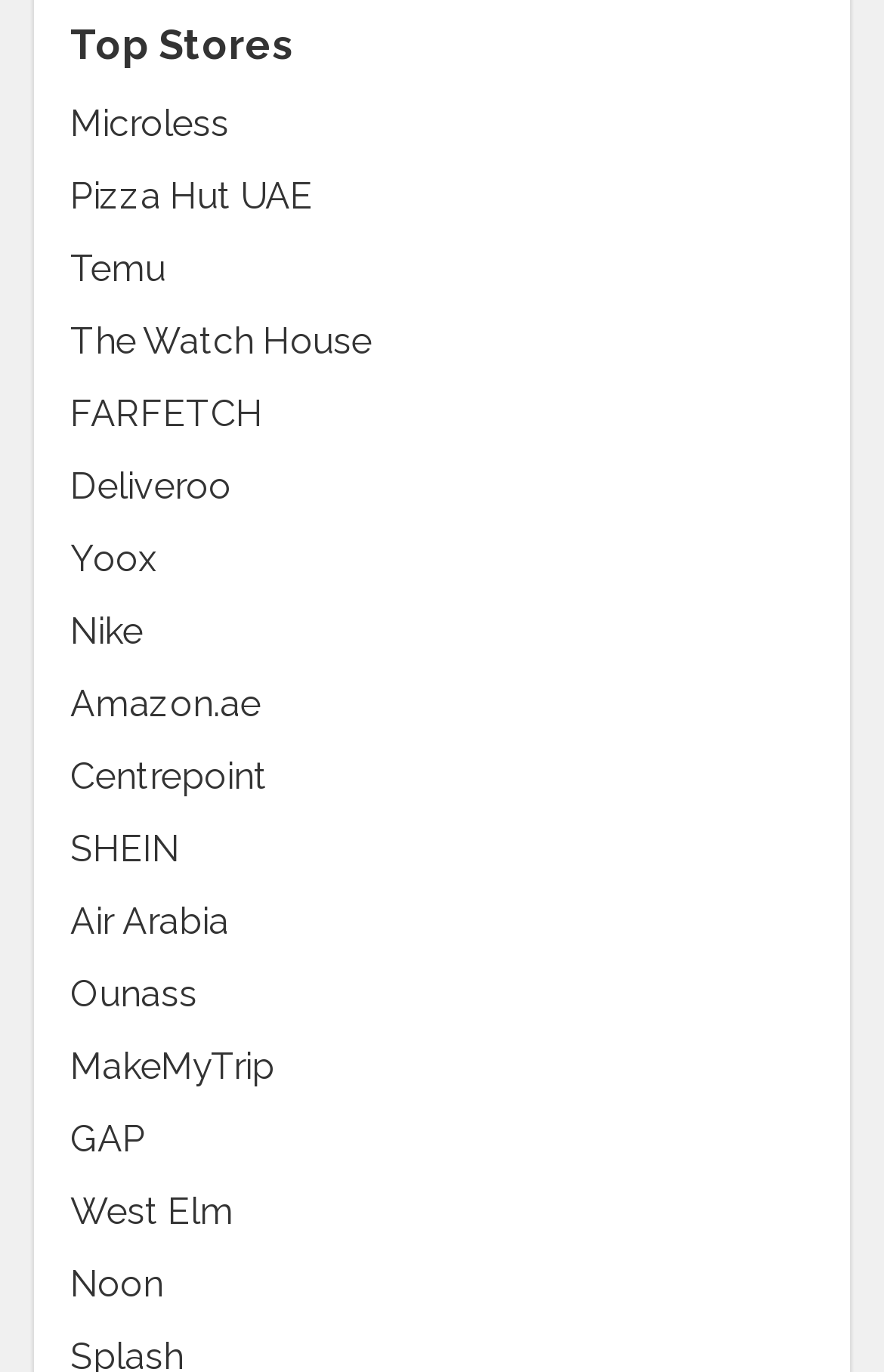Could you find the bounding box coordinates of the clickable area to complete this instruction: "View recent articles about dogs"?

None